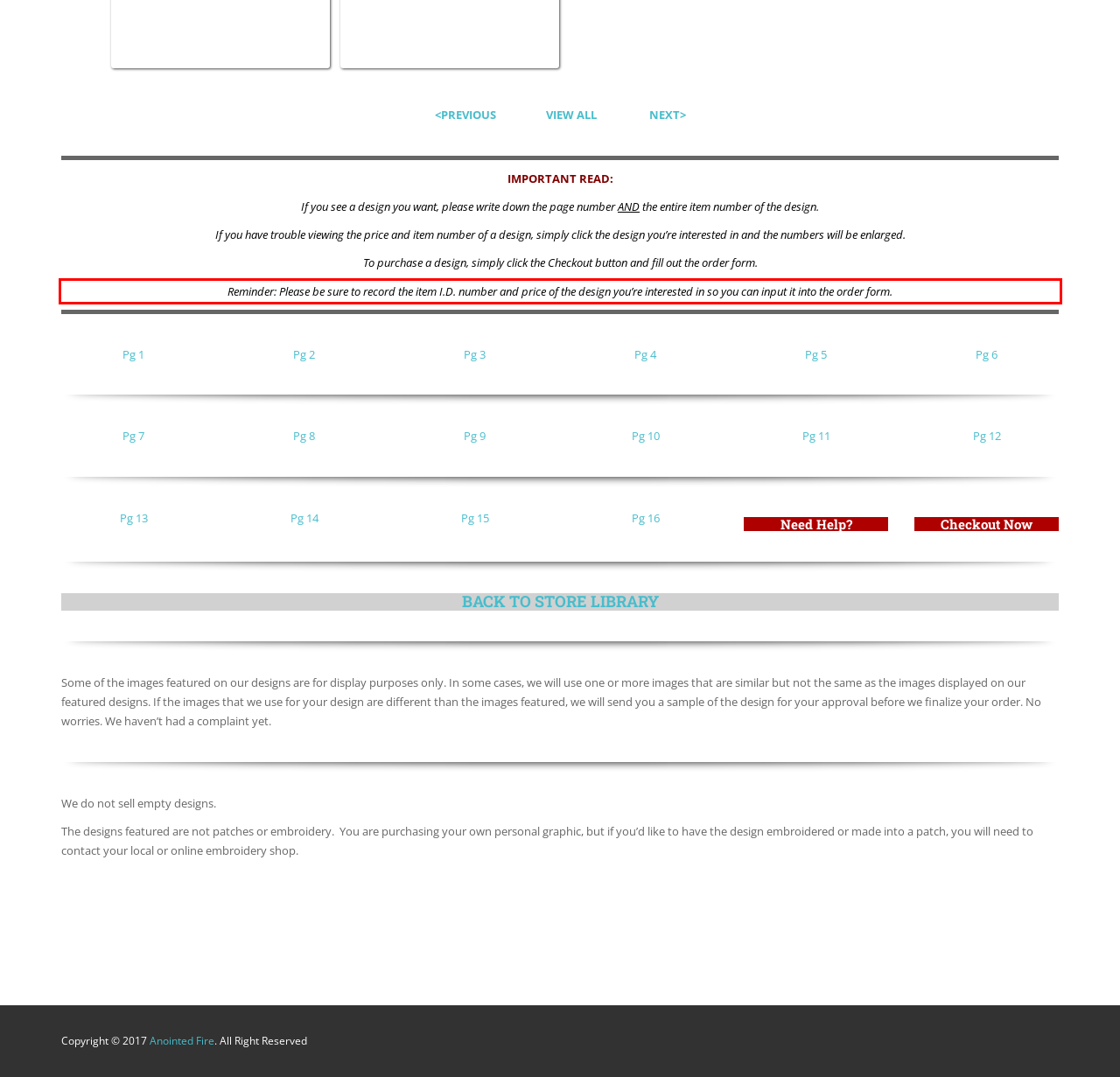Look at the webpage screenshot and recognize the text inside the red bounding box.

Reminder: Please be sure to record the item I.D. number and price of the design you’re interested in so you can input it into the order form.